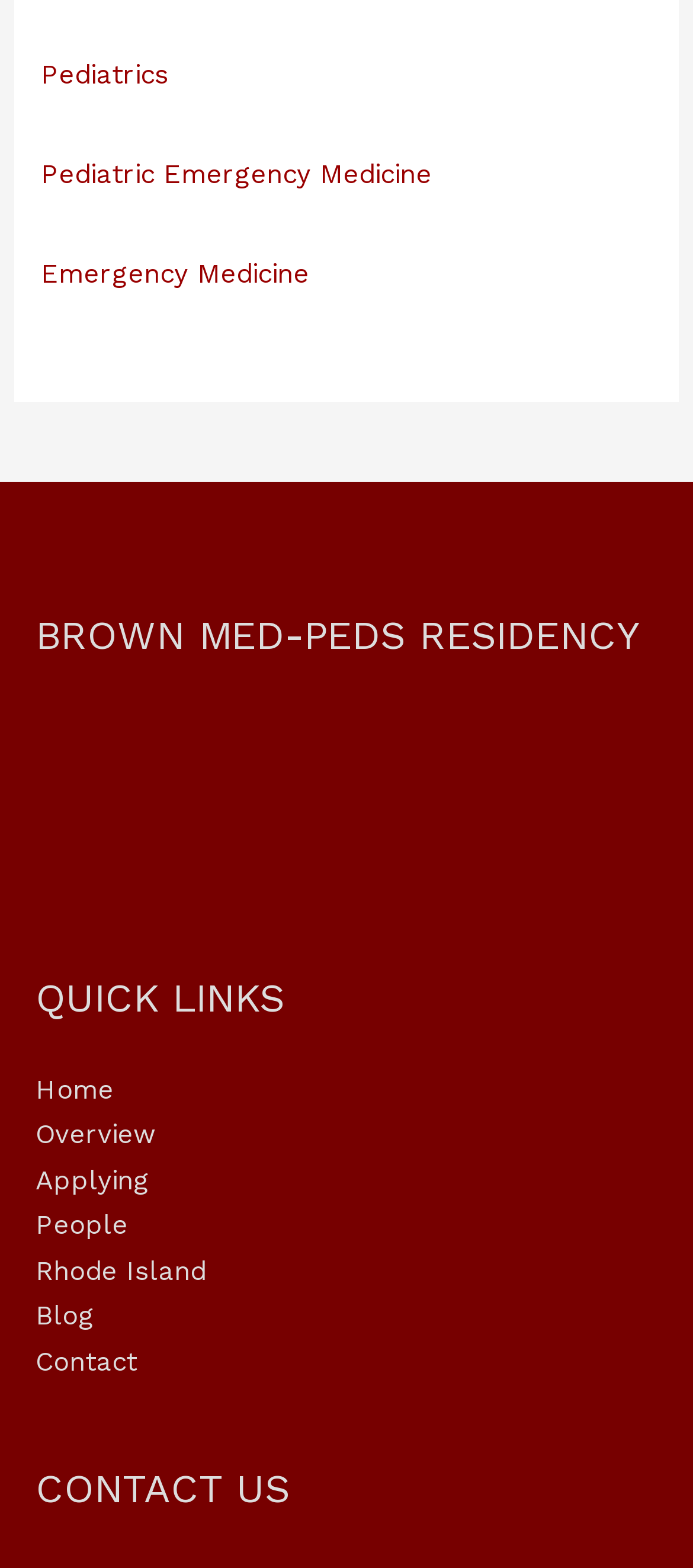Find the bounding box coordinates of the clickable region needed to perform the following instruction: "Click on Blog". The coordinates should be provided as four float numbers between 0 and 1, i.e., [left, top, right, bottom].

[0.051, 0.829, 0.136, 0.849]